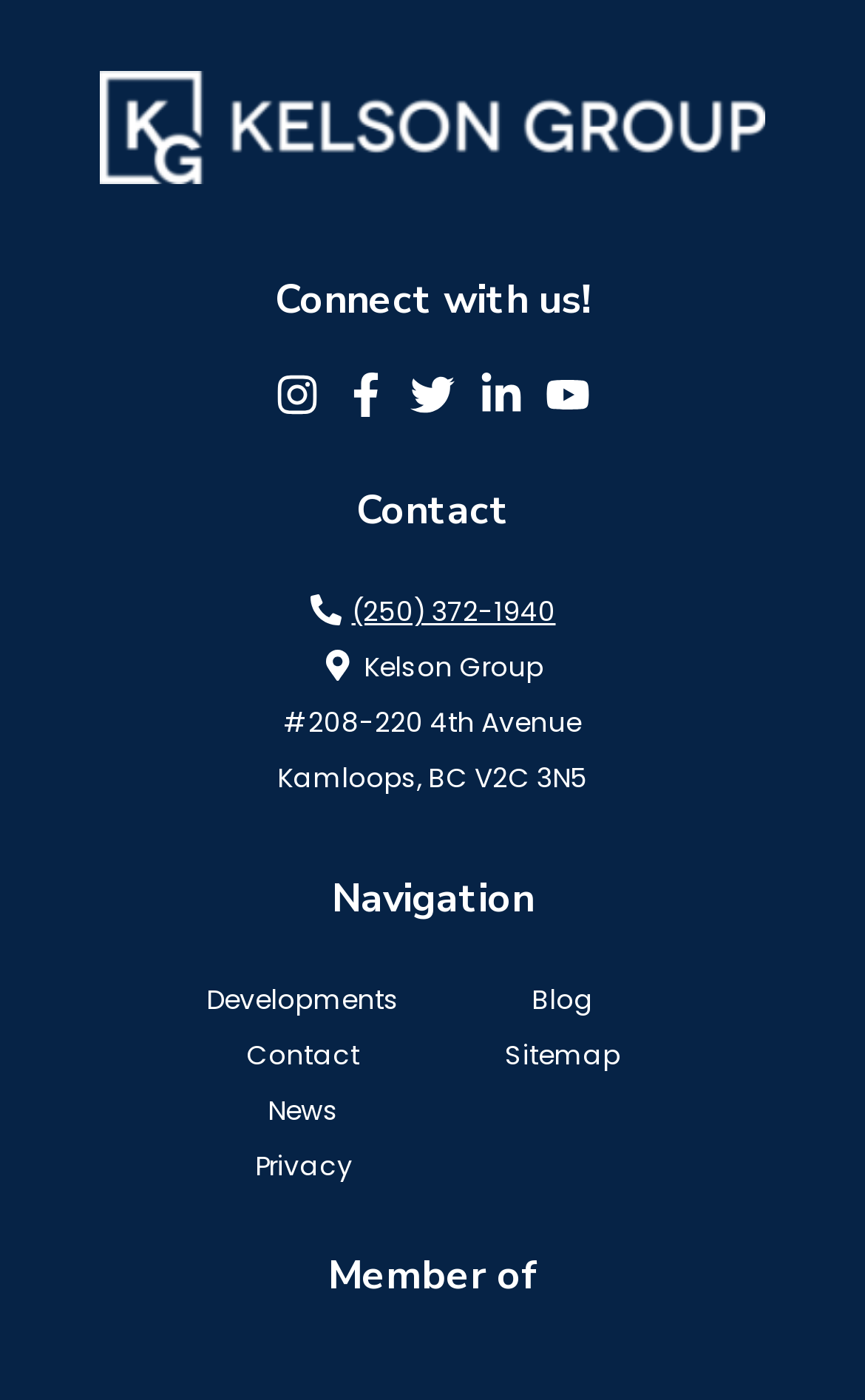Can you find the bounding box coordinates for the element to click on to achieve the instruction: "View company social media on Instagram"?

[0.318, 0.266, 0.369, 0.298]